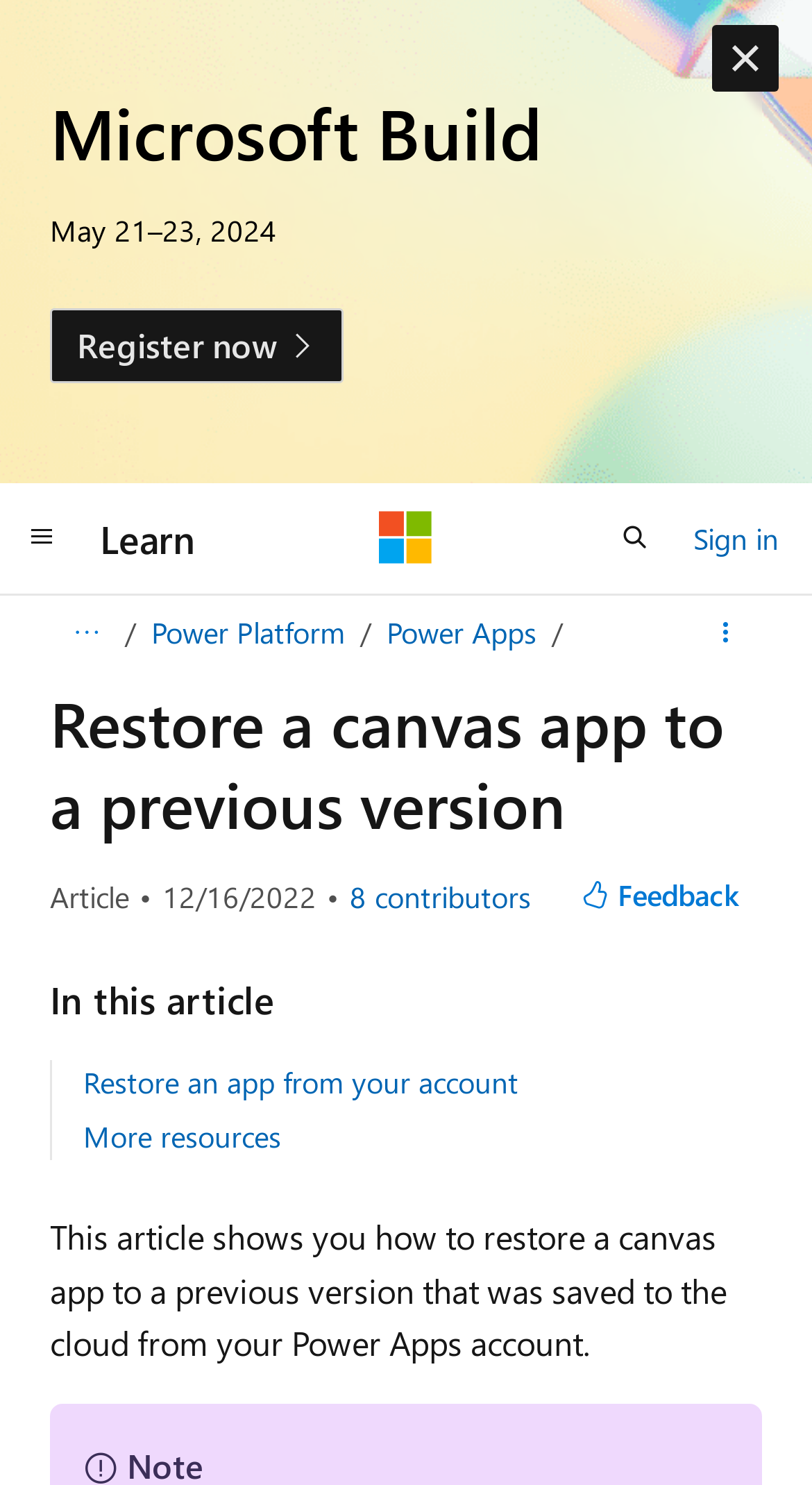Identify the bounding box of the HTML element described here: "Feedback". Provide the coordinates as four float numbers between 0 and 1: [left, top, right, bottom].

[0.688, 0.581, 0.938, 0.625]